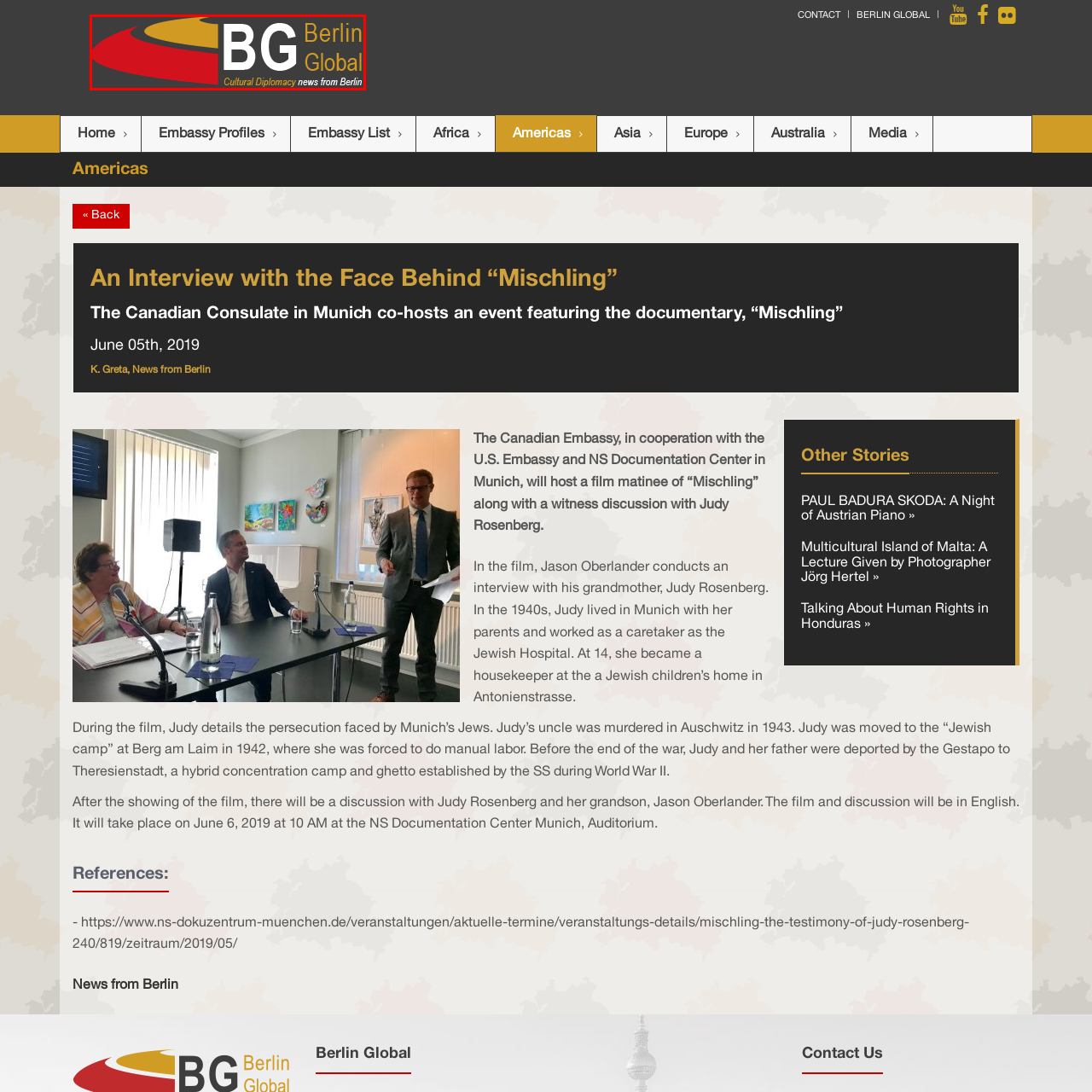What is the mission of Berlin Global?  
Concentrate on the image marked with the red box and respond with a detailed answer that is fully based on the content of the image.

Berlin Global aims to foster international dialogue and collaboration through cultural initiatives, as stated in the phrase 'Cultural Diplomacy news from Berlin' below the primary title.